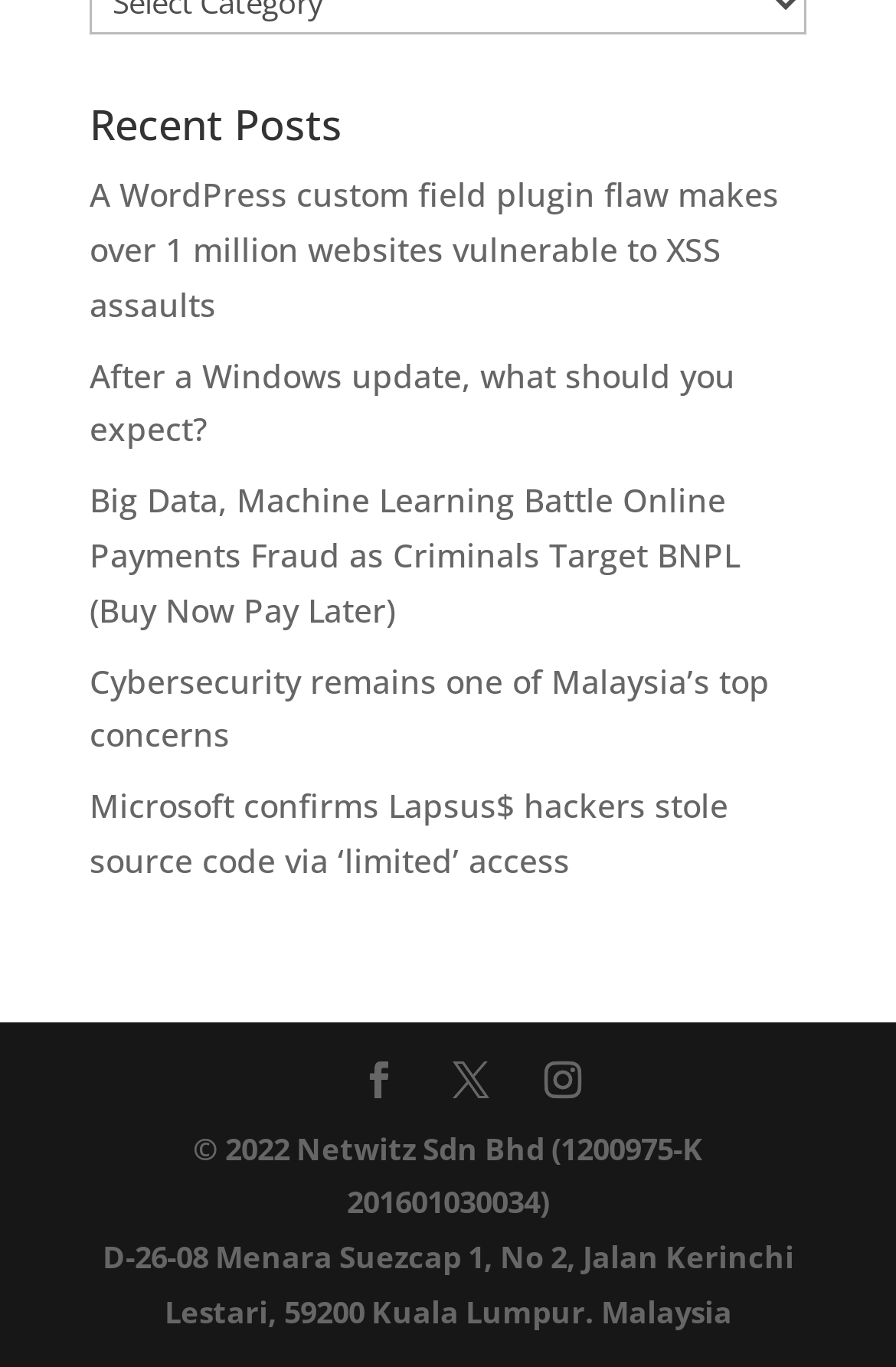What is the company name mentioned at the bottom?
Please answer the question with as much detail and depth as you can.

The static text at the bottom of the webpage mentions '© 2022 Netwitz Sdn Bhd (1200975-K 201601030034)', so the company name mentioned is Netwitz Sdn Bhd.